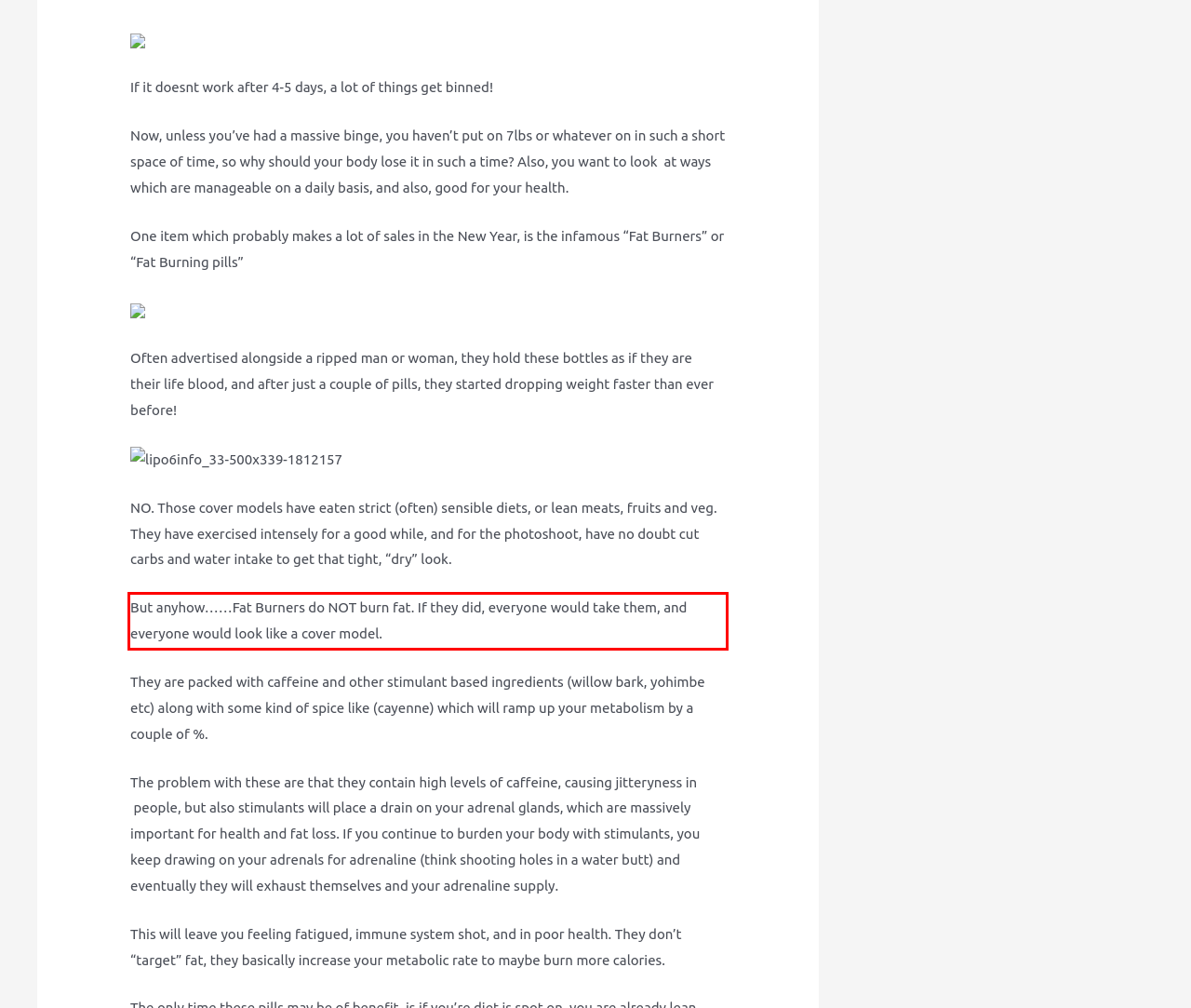Locate the red bounding box in the provided webpage screenshot and use OCR to determine the text content inside it.

But anyhow……Fat Burners do NOT burn fat. If they did, everyone would take them, and everyone would look like a cover model.